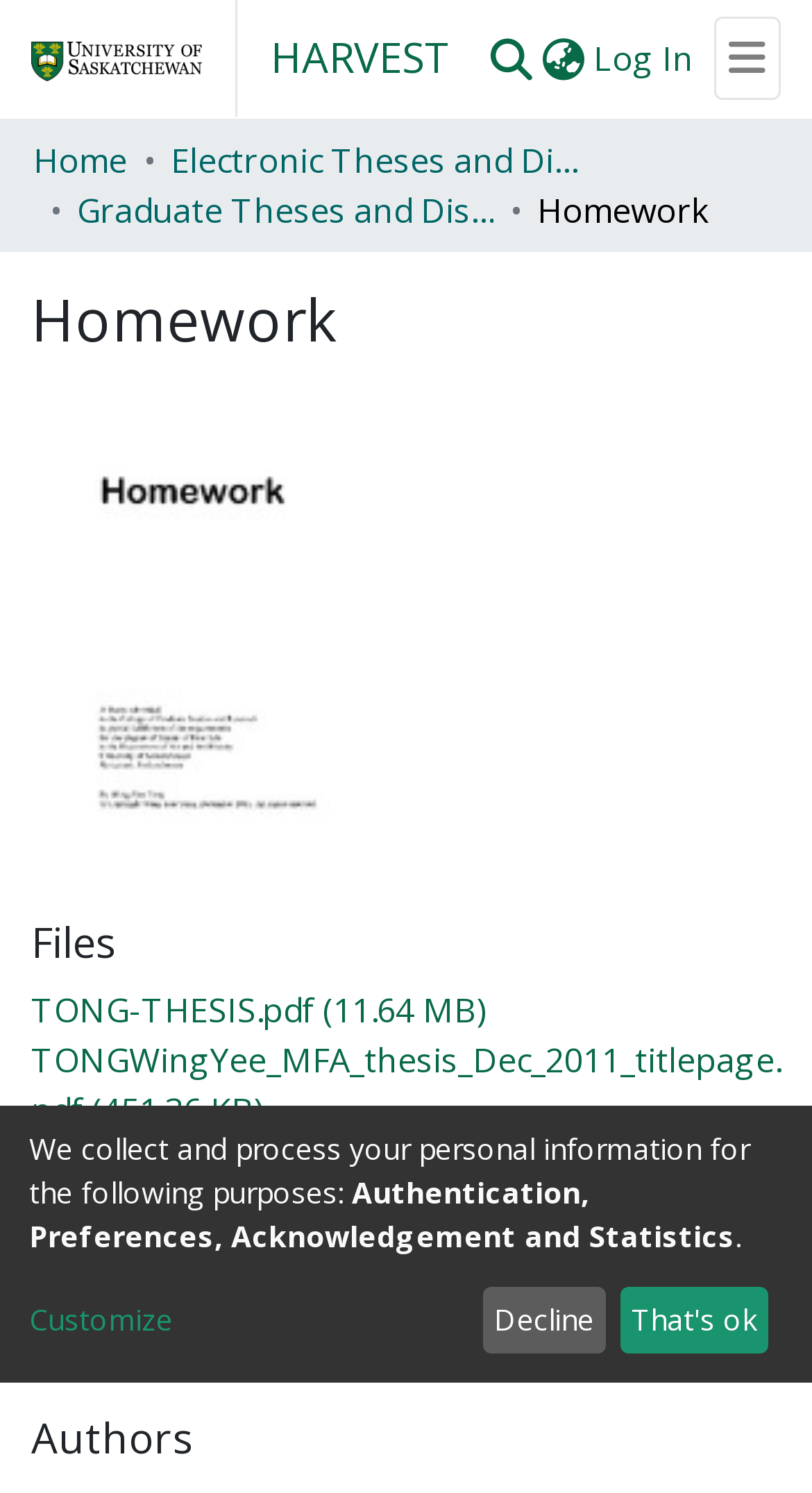Explain the webpage's design and content in an elaborate manner.

This webpage appears to be a repository or digital archive, specifically showcasing a thesis or dissertation titled "Homework" by an author named TONG Wing Yee. 

At the top left corner, there is a repository logo, accompanied by a link to the repository's homepage. Next to it, there is a navigation bar with links to "HARVEST", a search bar, a language switch button, a login button, and a toggle navigation button. 

Below the top navigation bar, there is a main navigation bar with links to "About", "Communities & Collections", "Browse HARVEST", and "Statistics". 

Further down, there is a breadcrumb navigation bar showing the current location, with links to "Home", "Electronic Theses and Dissertations", and "Graduate Theses and Dissertations". 

The main content area is divided into sections. The first section has a heading "Homework" and displays the title of the thesis. Below it, there is a section with a heading "Files" that lists three downloadable files related to the thesis. 

Another section has a heading "Date" and displays the date "2012-02-10". The next section has a heading "Authors" but does not display any information. 

At the bottom of the page, there is a notice about collecting and processing personal information, followed by a list of purposes and a link to customize. There are also two buttons, "Decline" and "That's ok", likely related to the notice.